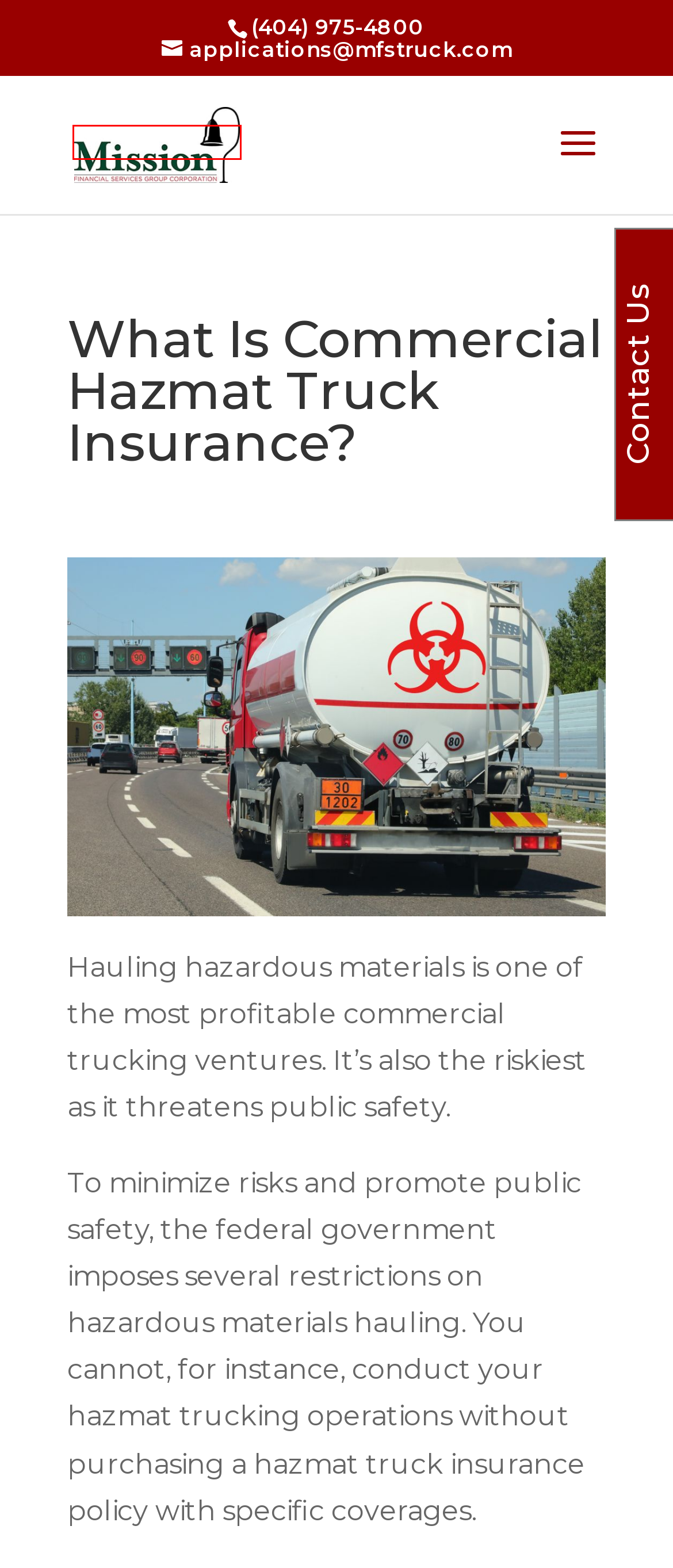You have a screenshot of a webpage with a red bounding box around a UI element. Determine which webpage description best matches the new webpage that results from clicking the element in the bounding box. Here are the candidates:
A. Lifestyle Archives | Mission Financial Services
B. Semi Truck Financing | Loans For Semi Truck Repairs | Used Semi Truck Loan
C. Best Business Structure For A Trucking Business | Mission Financial Services
D. Start-Up Checklist For Owner Operators | Mission Financial Services
E. Insurance Archives | Mission Financial Services
F. Q&A Archives | Mission Financial Services
G. Where Do Truck Drivers Sleep | Mission Financial Services
H. Regulations Archives | Mission Financial Services

B